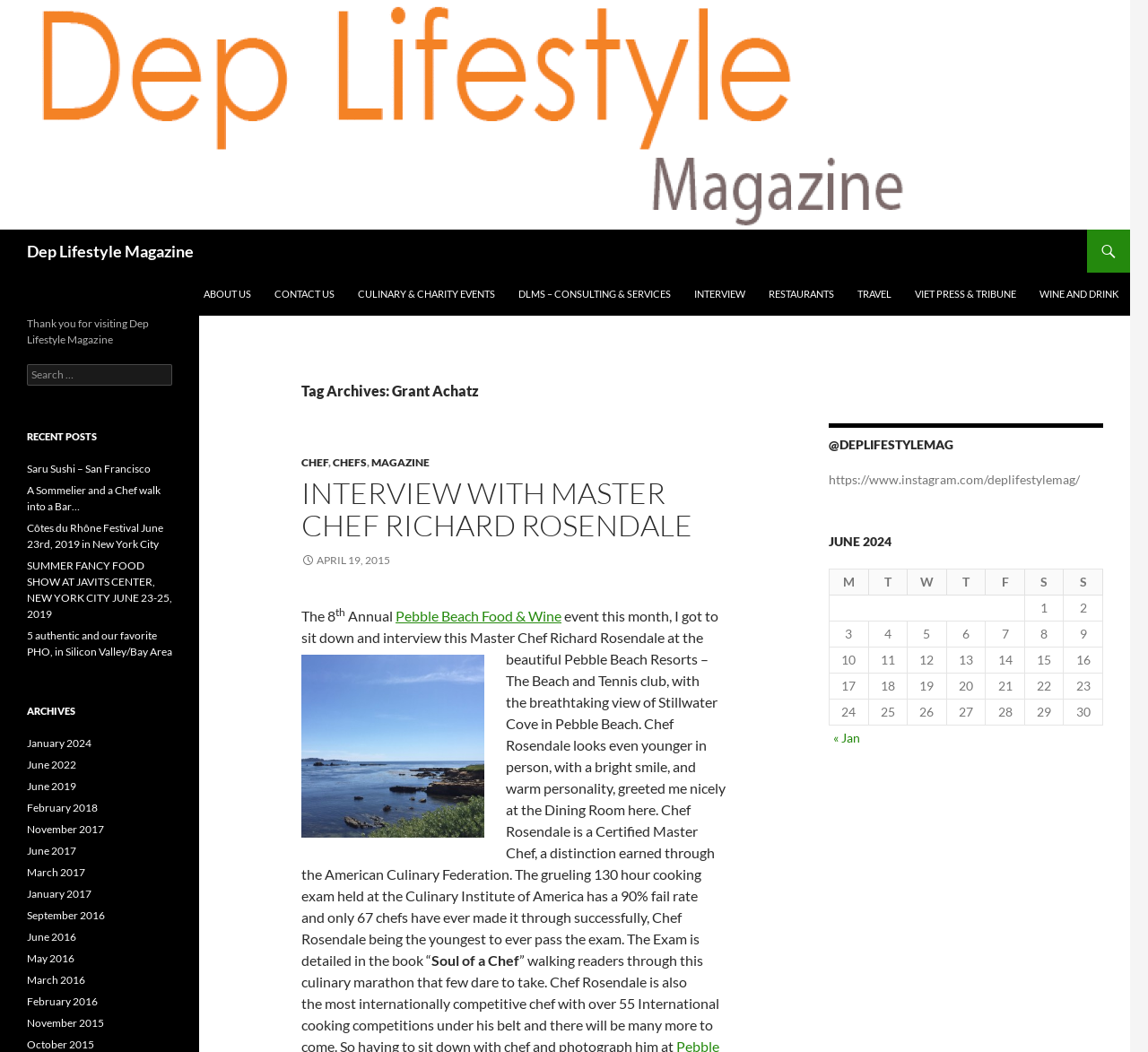What is the name of the magazine?
Give a detailed and exhaustive answer to the question.

The name of the magazine can be found in the top-left corner of the webpage, where it is written in bold font as 'Dep Lifestyle Magazine'.